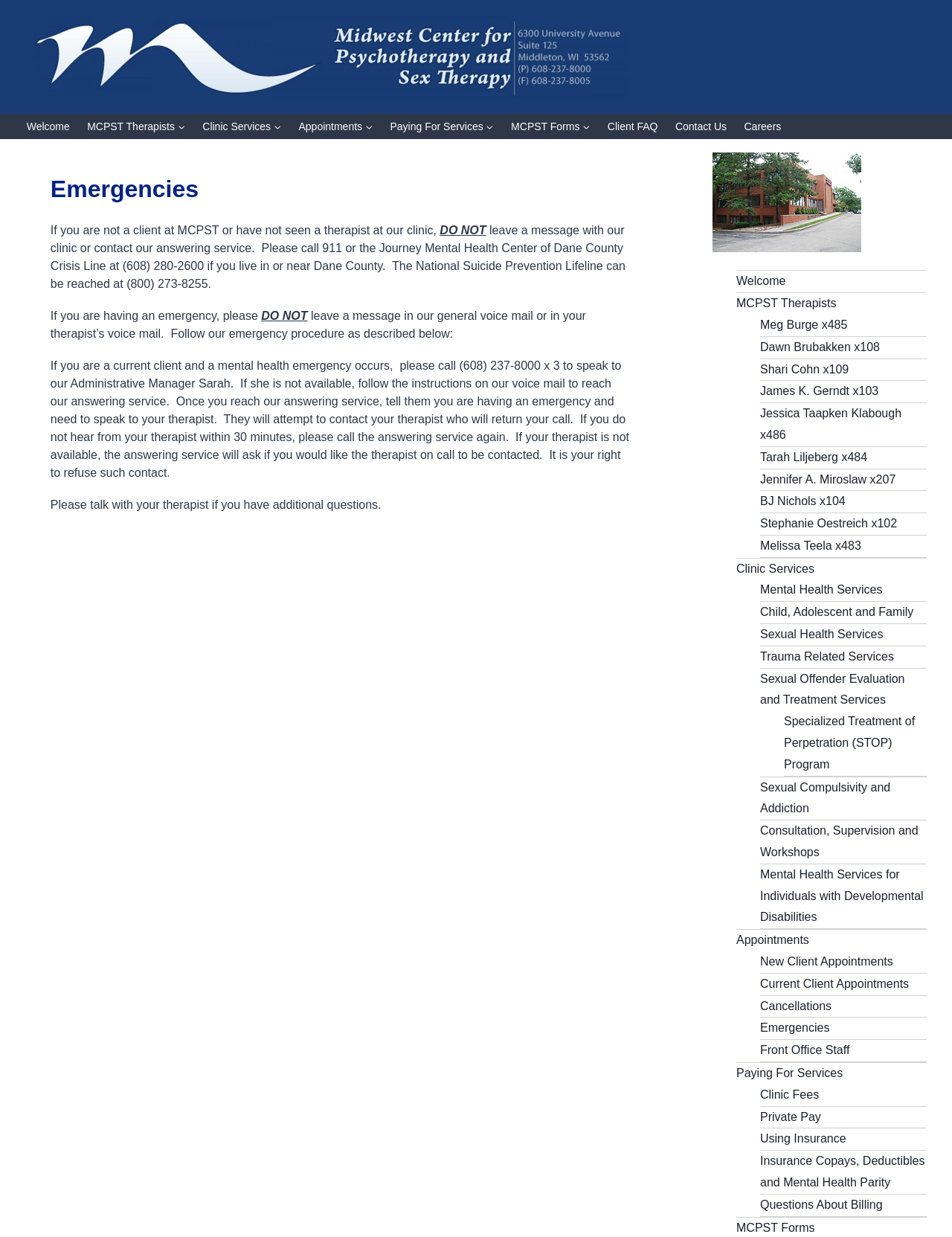Locate the bounding box coordinates of the clickable area needed to fulfill the instruction: "Click the 'Meg Burge x485' link".

[0.798, 0.257, 0.89, 0.268]